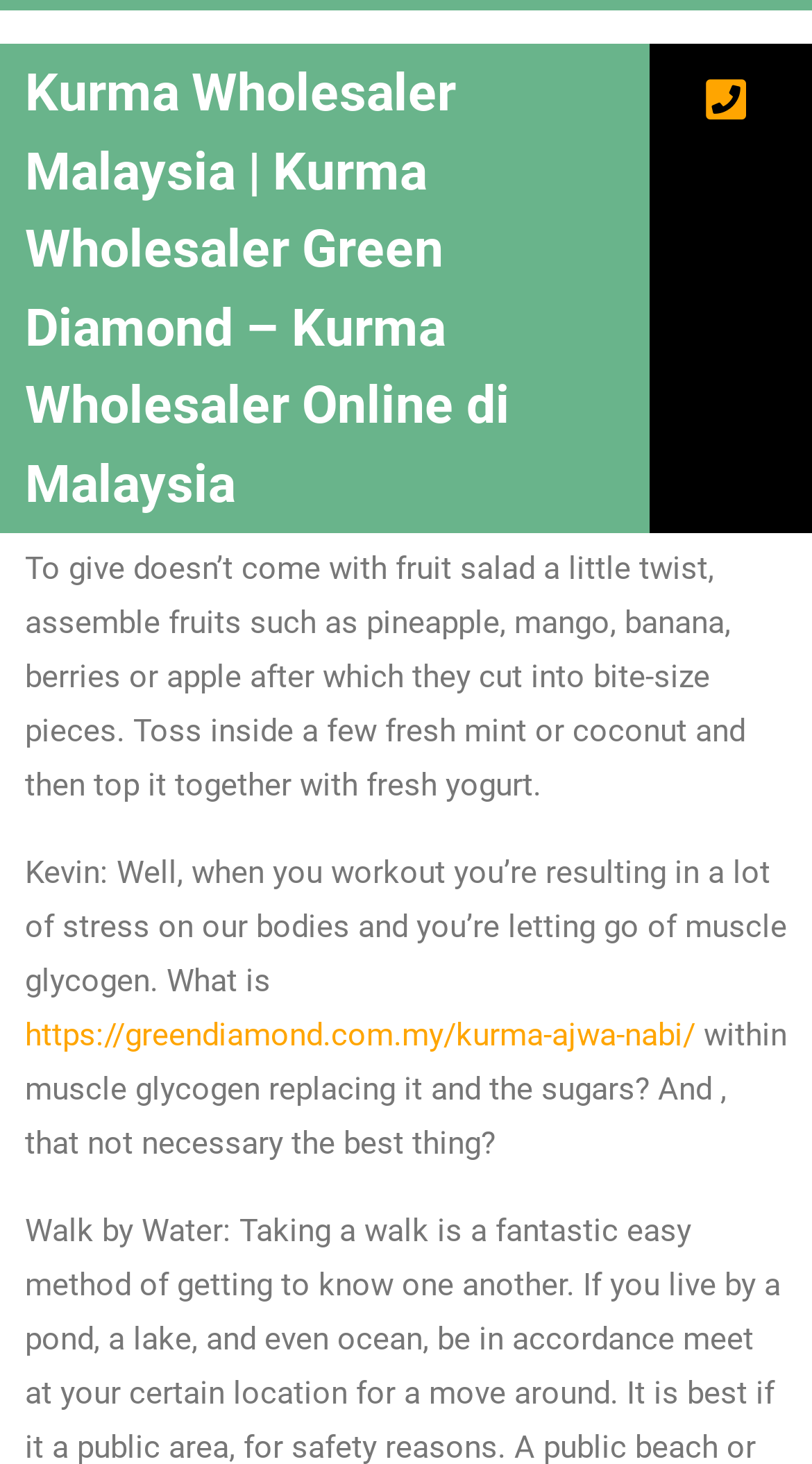What is the tone of the webpage?
Using the details from the image, give an elaborate explanation to answer the question.

The tone of the webpage is informative, as it provides information and explanations about healthy eating, workout, and muscle glycogen, without expressing a personal opinion or emotion.